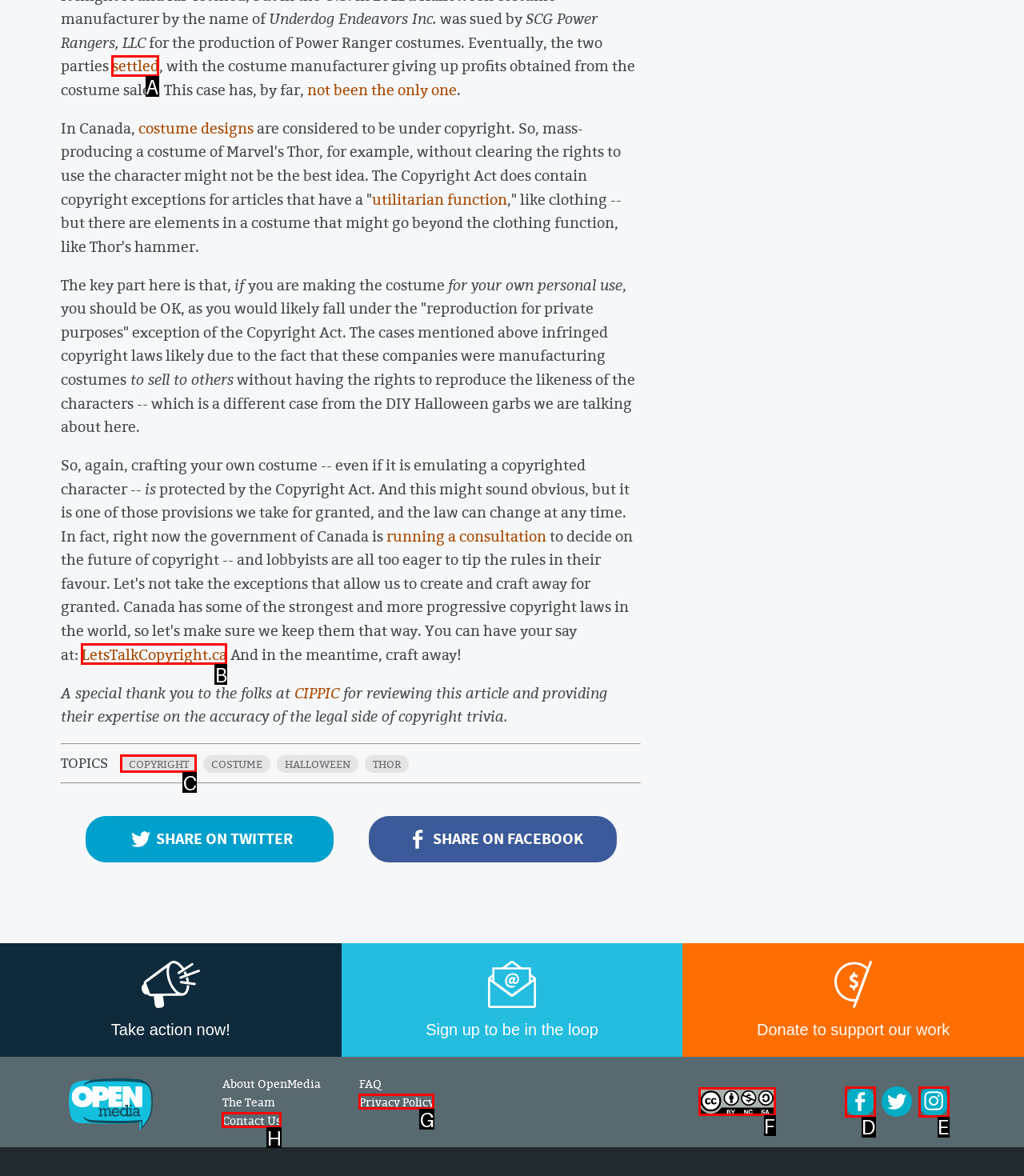What option should you select to complete this task: Click on 'settled' to learn more about the lawsuit? Indicate your answer by providing the letter only.

A